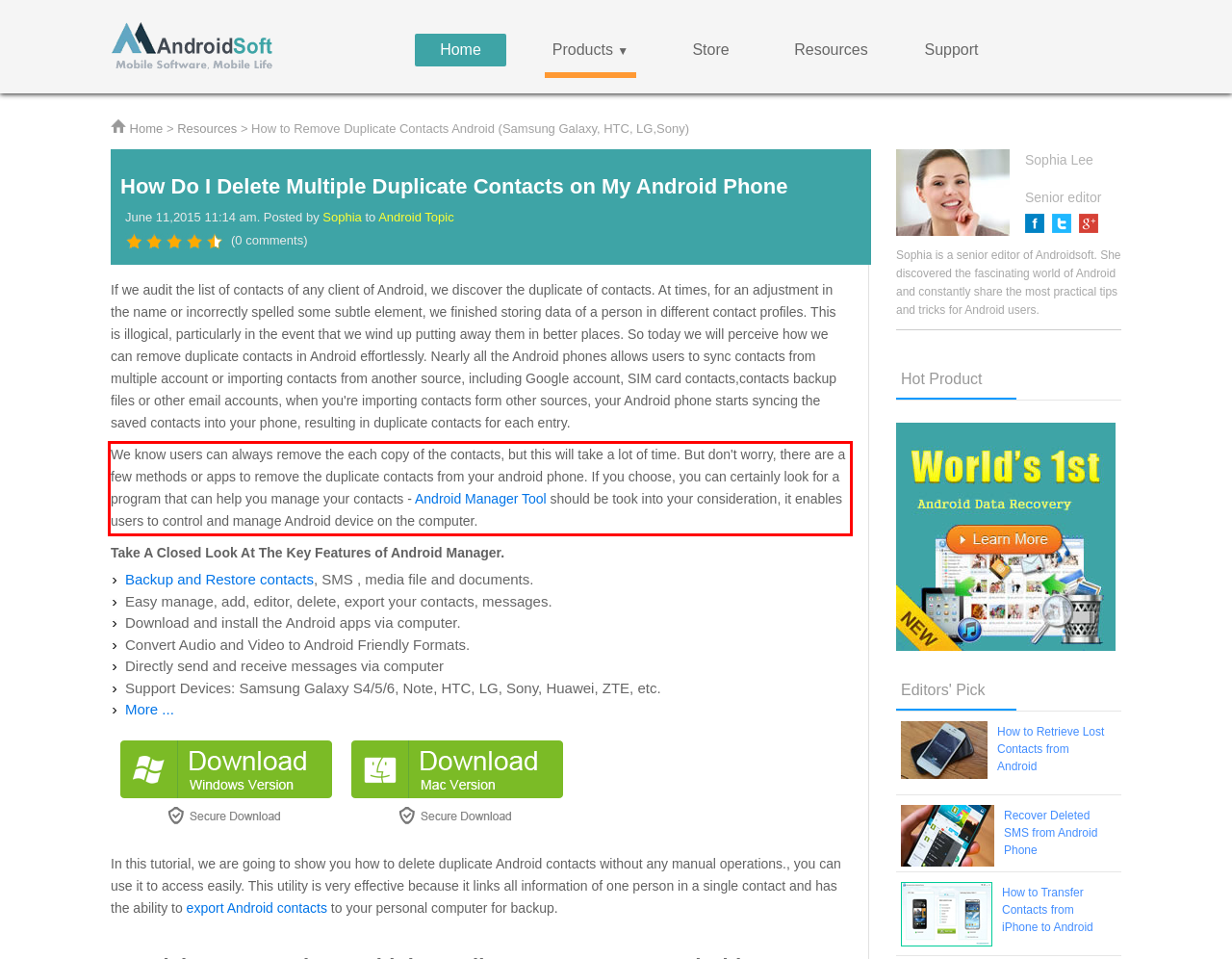Please analyze the provided webpage screenshot and perform OCR to extract the text content from the red rectangle bounding box.

We know users can always remove the each copy of the contacts, but this will take a lot of time. But don't worry, there are a few methods or apps to remove the duplicate contacts from your android phone. If you choose, you can certainly look for a program that can help you manage your contacts - Android Manager Tool should be took into your consideration, it enables users to control and manage Android device on the computer.